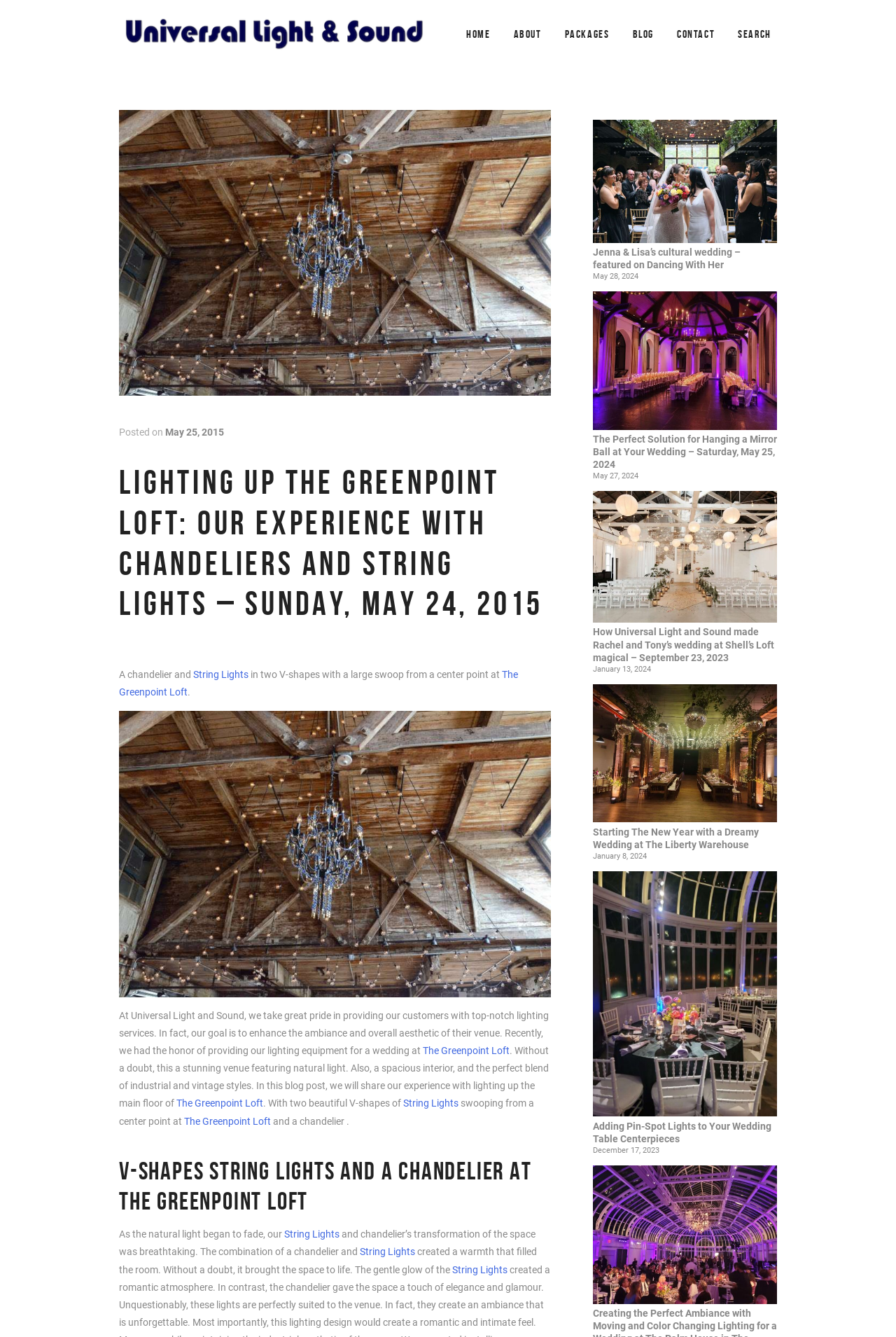Please pinpoint the bounding box coordinates for the region I should click to adhere to this instruction: "Check the contact information".

[0.059, 0.383, 0.126, 0.392]